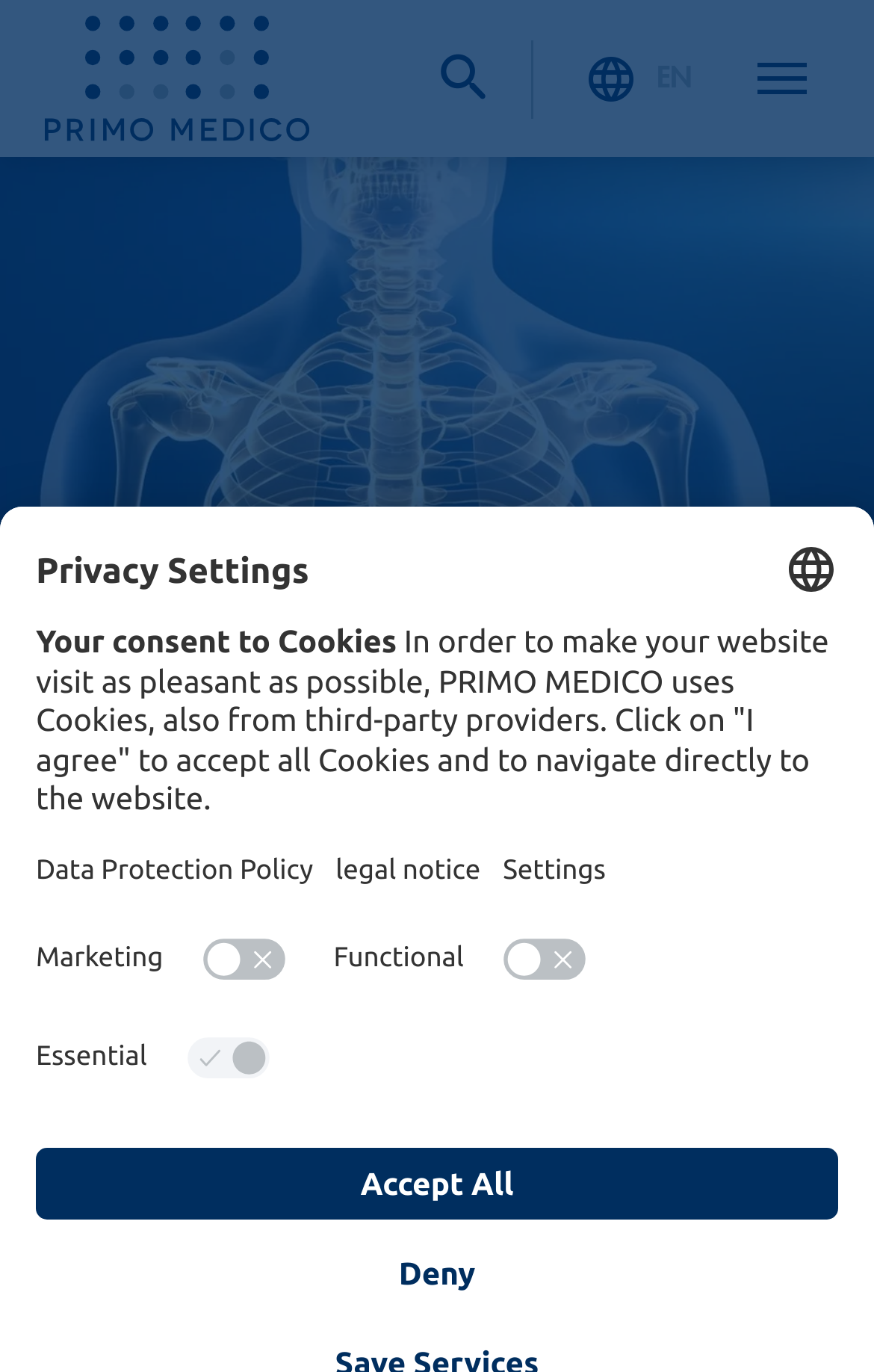Return the bounding box coordinates of the UI element that corresponds to this description: "Deny". The coordinates must be given as four float numbers in the range of 0 and 1, [left, top, right, bottom].

[0.041, 0.902, 0.959, 0.954]